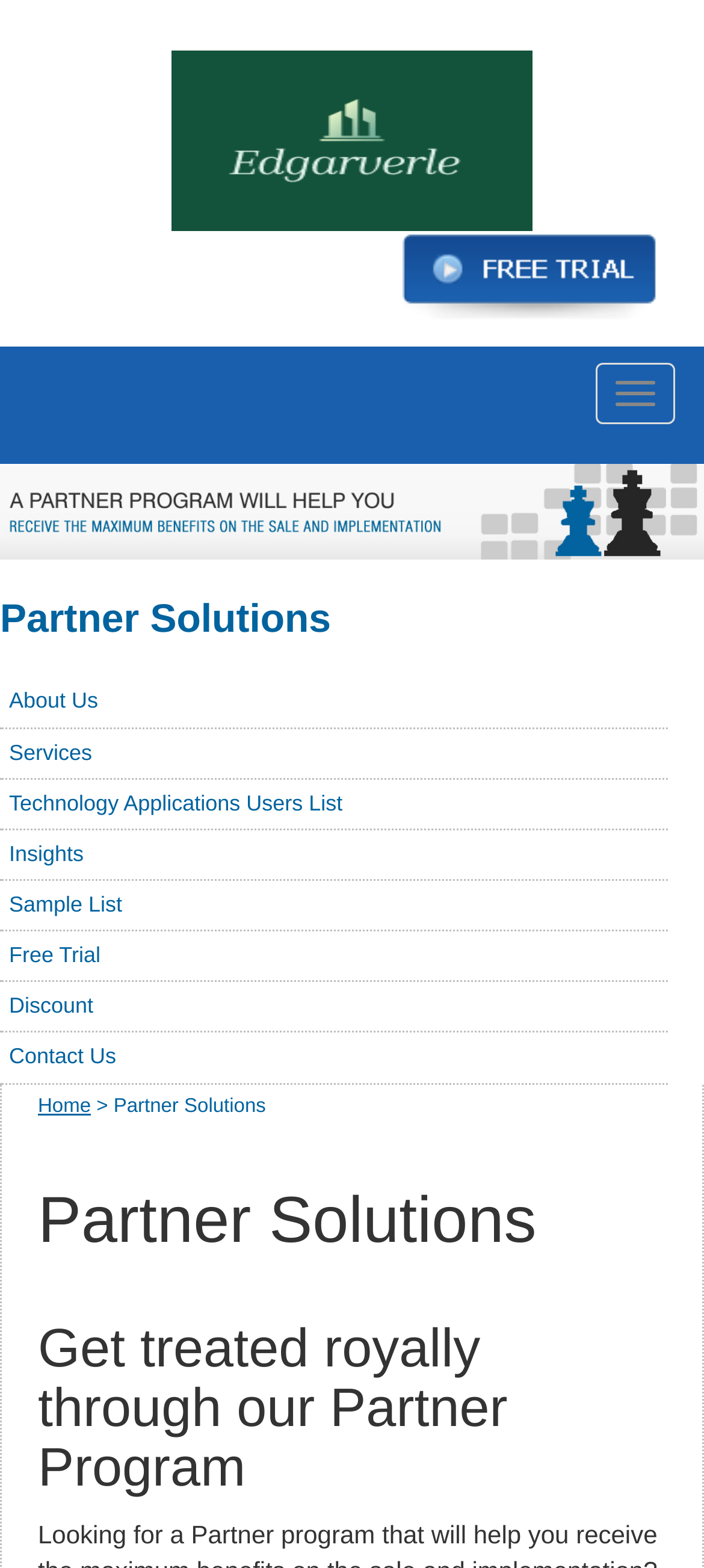Based on the image, please respond to the question with as much detail as possible:
Is there a call-to-action for a free trial?

There are two instances of a 'Free Trial' link on the webpage, one in the top-right corner and another in the navigation links. This suggests that the webpage is encouraging users to sign up for a free trial.